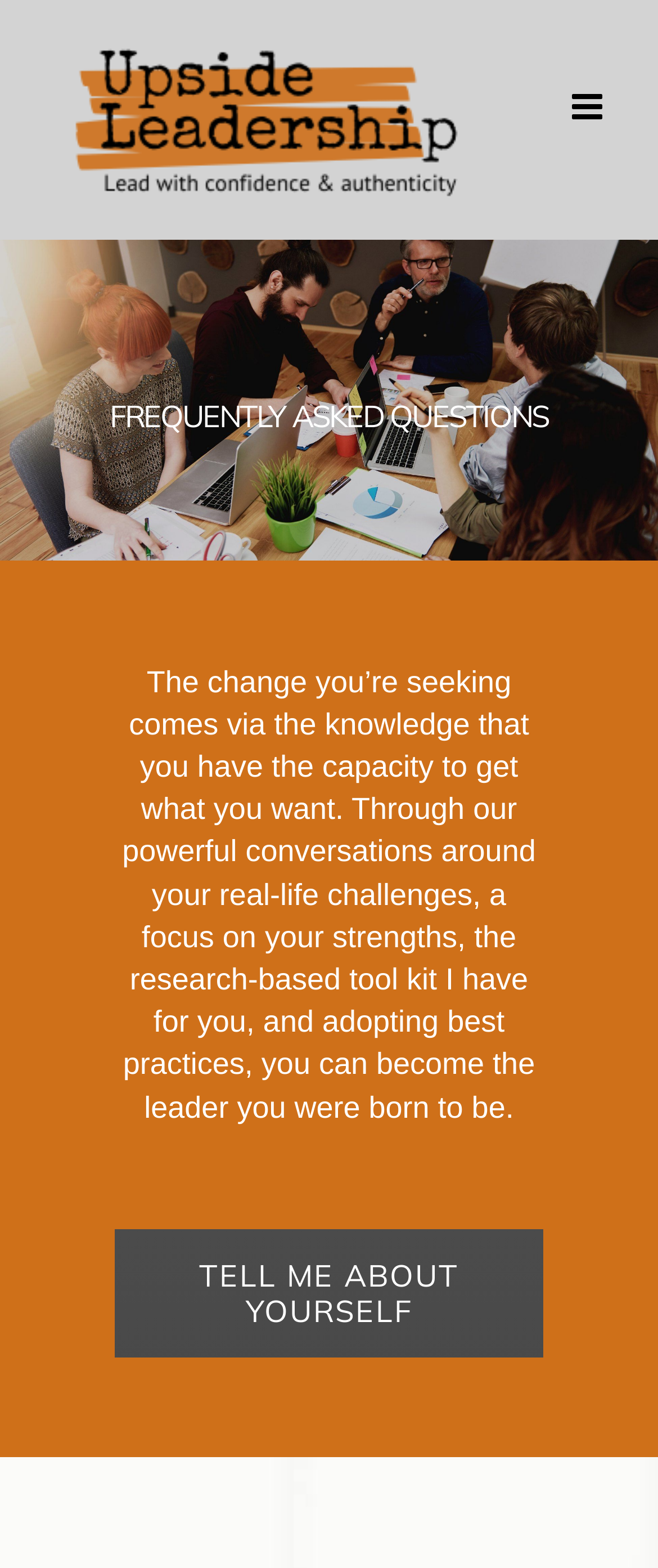Identify the bounding box of the HTML element described as: "Tell Me About Yourself".

[0.175, 0.784, 0.825, 0.866]